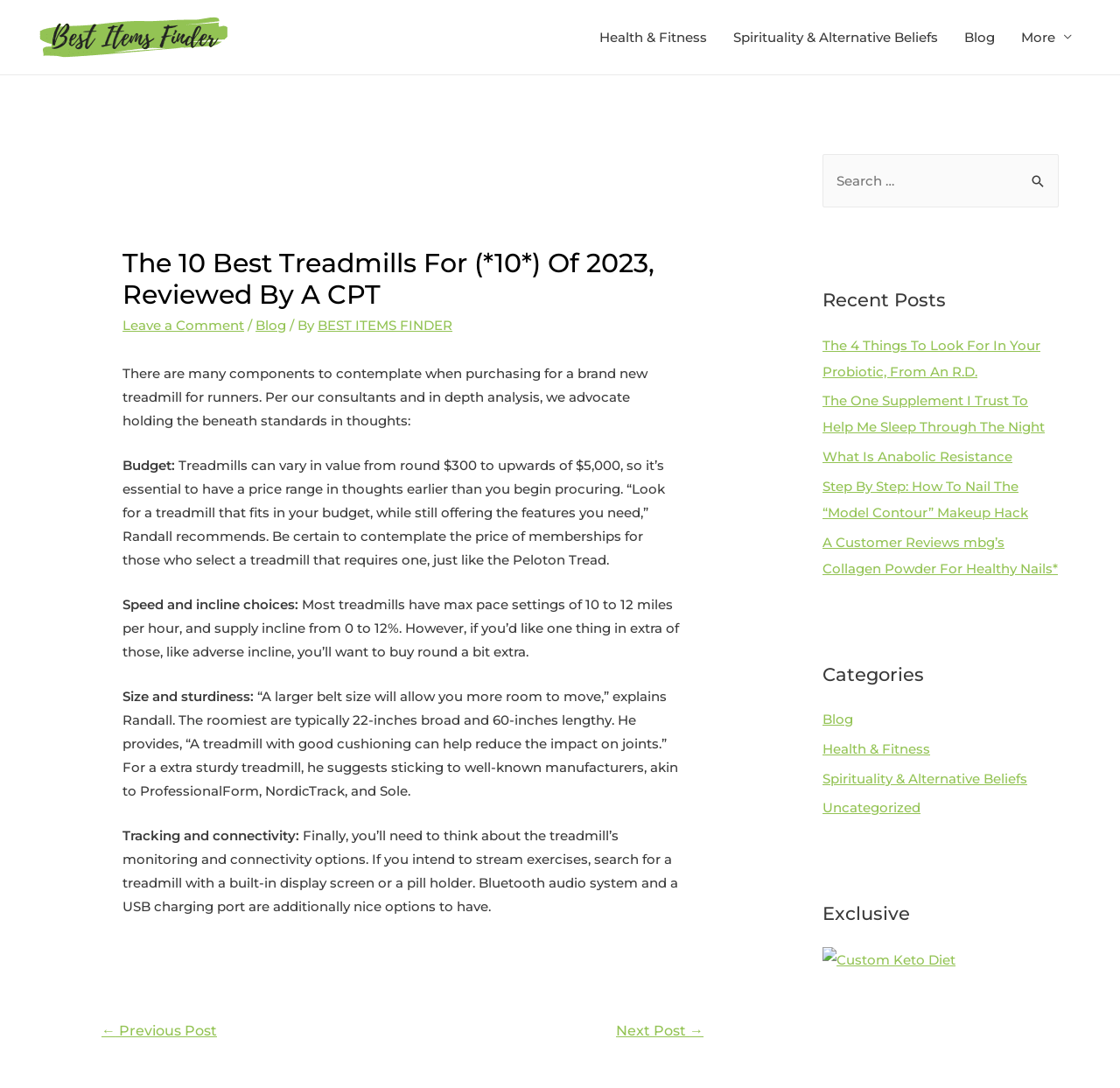Use the details in the image to answer the question thoroughly: 
What is the name of the section that lists recent posts?

The webpage has a section titled 'Recent Posts' that lists several links to recent articles, including 'The 4 Things To Look For In Your Probiotic, From An R.D.' and 'The One Supplement I Trust To Help Me Sleep Through The Night'.